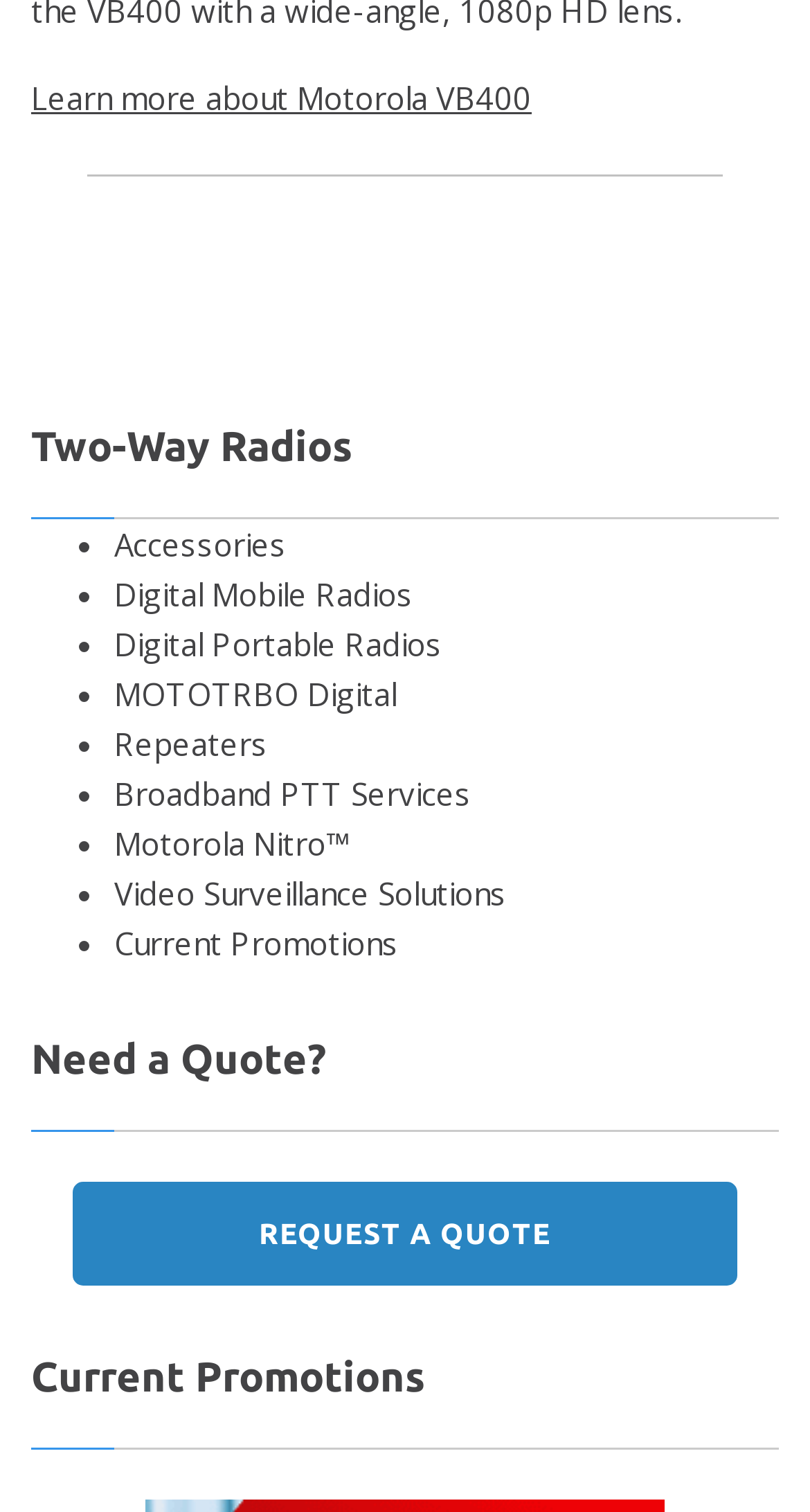Predict the bounding box coordinates of the area that should be clicked to accomplish the following instruction: "Learn more about Motorola VB400". The bounding box coordinates should consist of four float numbers between 0 and 1, i.e., [left, top, right, bottom].

[0.038, 0.051, 0.656, 0.078]